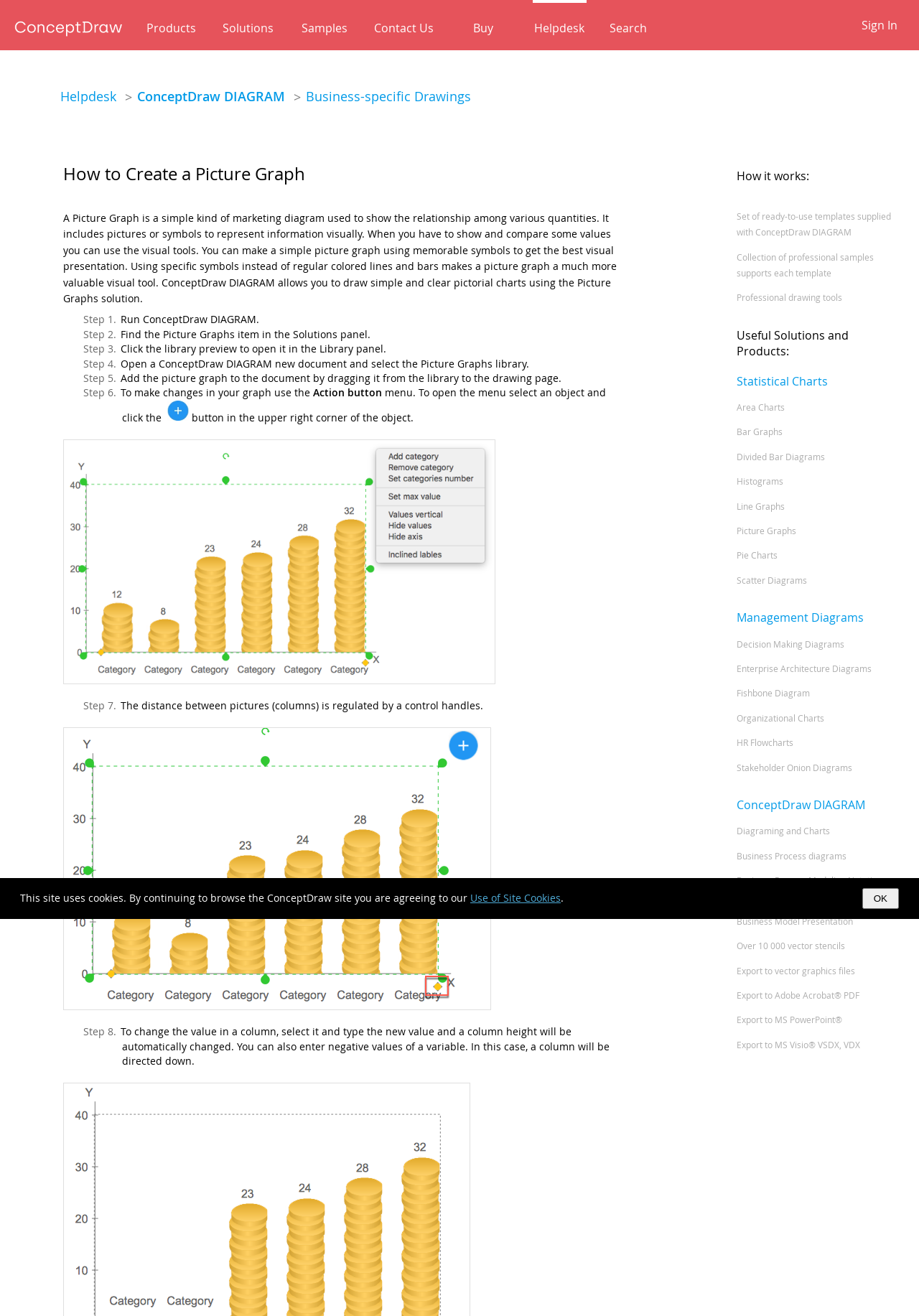Locate the bounding box coordinates of the area that needs to be clicked to fulfill the following instruction: "Learn about statistical charts". The coordinates should be in the format of four float numbers between 0 and 1, namely [left, top, right, bottom].

[0.801, 0.284, 0.901, 0.296]